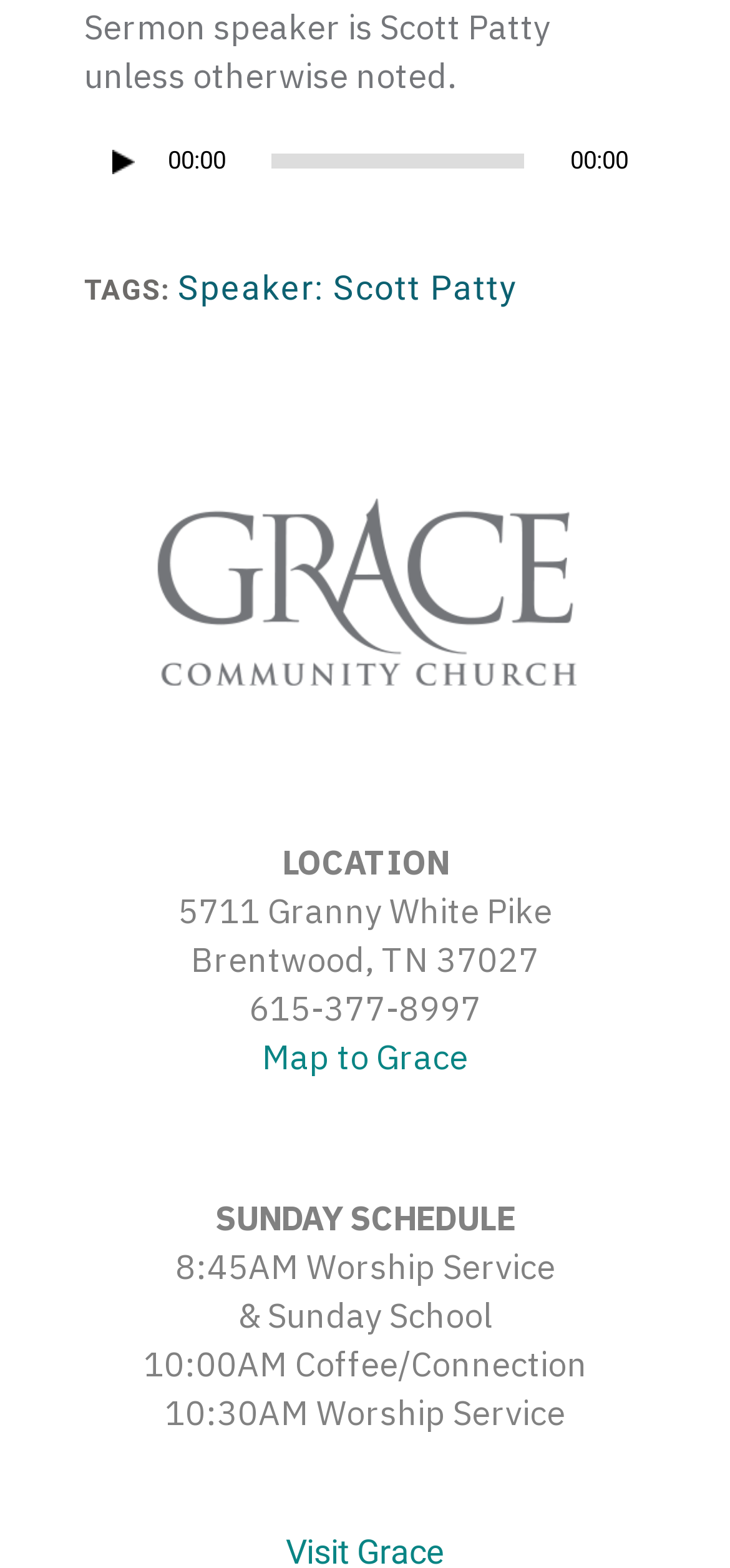Give the bounding box coordinates for the element described as: "00:00".

[0.372, 0.098, 0.718, 0.107]